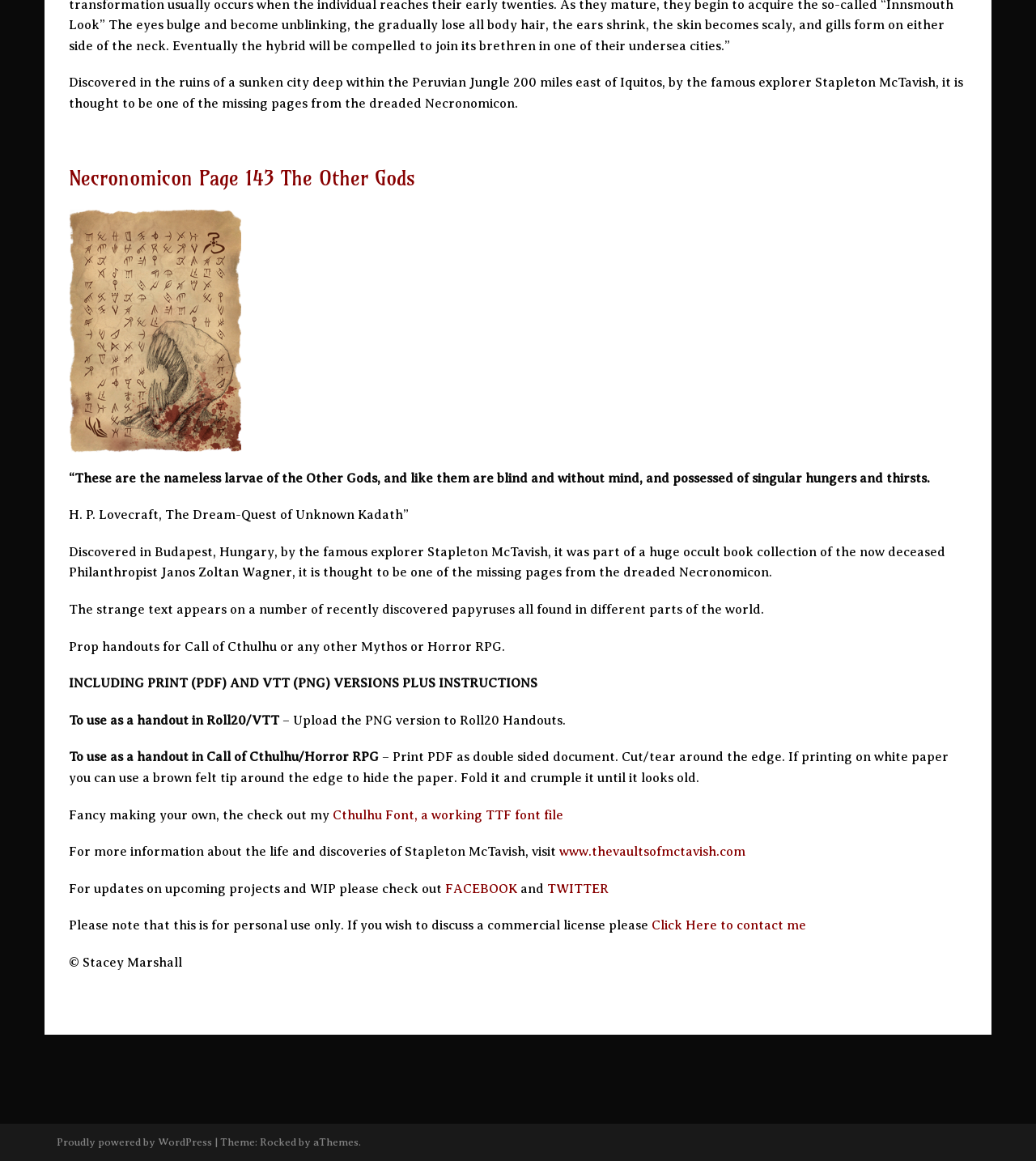Please locate the bounding box coordinates for the element that should be clicked to achieve the following instruction: "Contact the author for commercial license". Ensure the coordinates are given as four float numbers between 0 and 1, i.e., [left, top, right, bottom].

[0.629, 0.791, 0.778, 0.804]